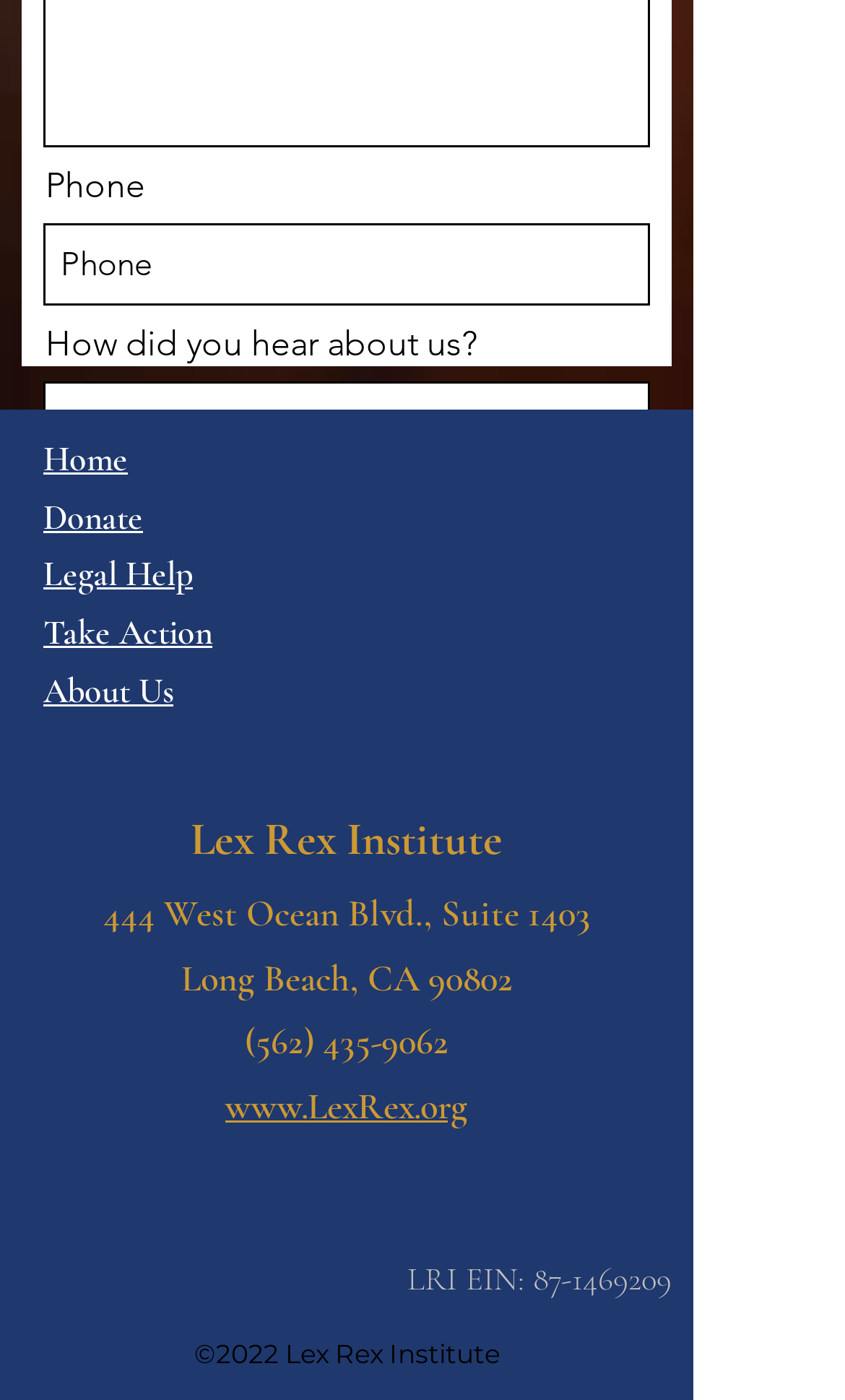Determine the bounding box coordinates of the area to click in order to meet this instruction: "Call (562) 435-9062".

[0.29, 0.728, 0.531, 0.761]